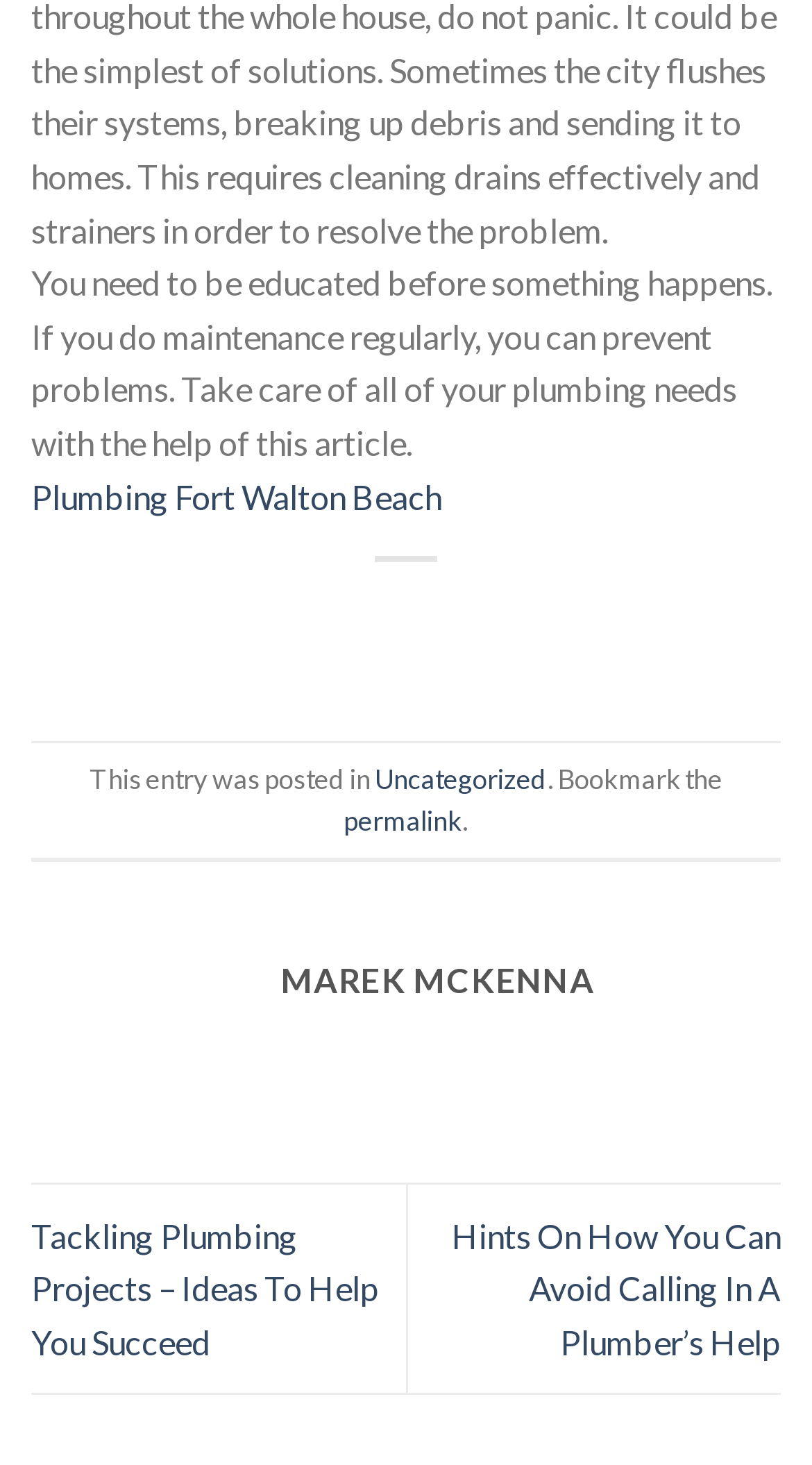What is the category of the latest article?
Examine the image and provide an in-depth answer to the question.

The category of the latest article is 'Uncategorized', as indicated by the link 'Uncategorized' in the footer section.